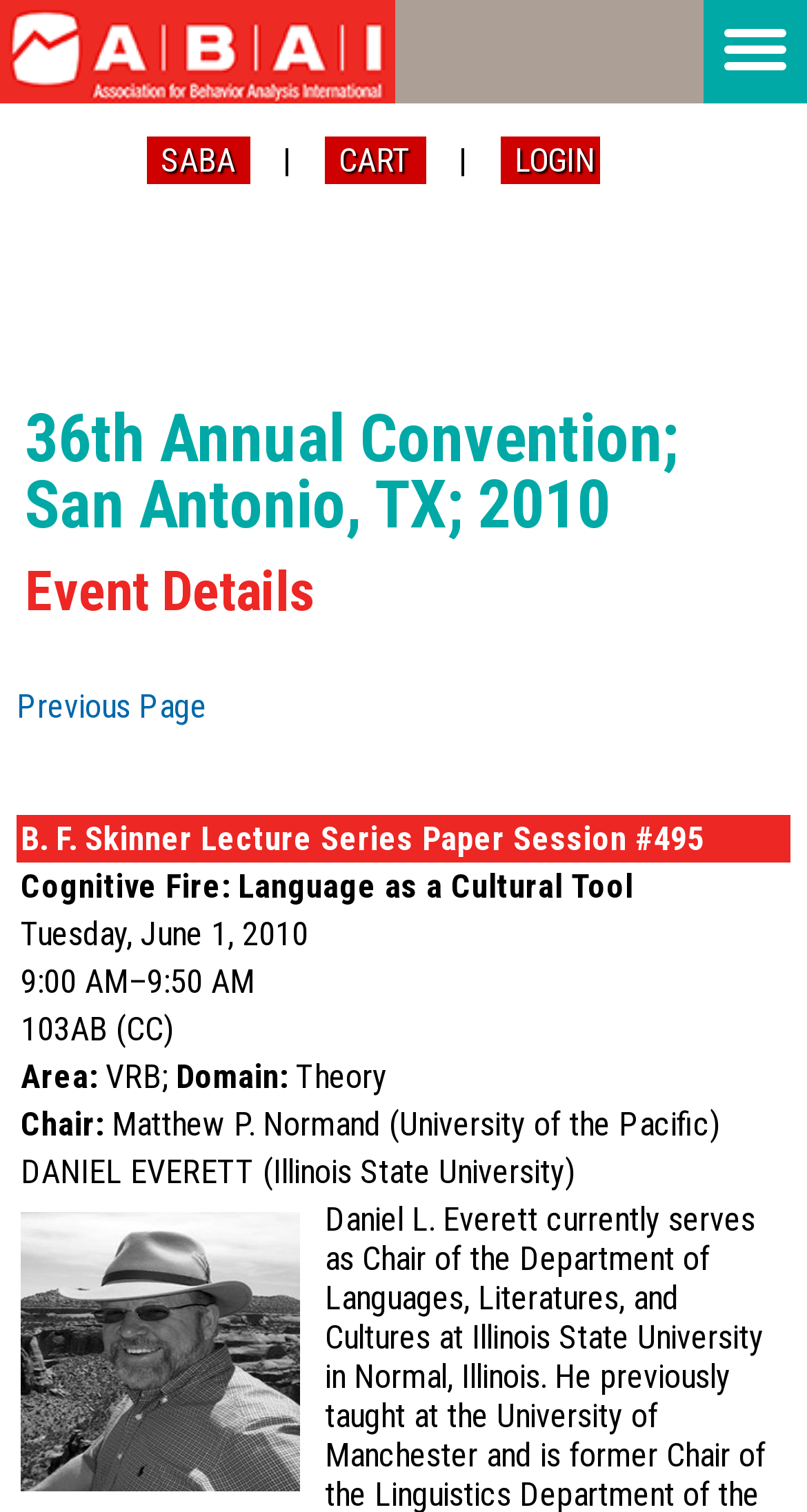What is the location of the event?
Refer to the image and provide a detailed answer to the question.

I found the answer by examining the table rows in the webpage, specifically the fifth row which contains the location '103AB (CC)'.